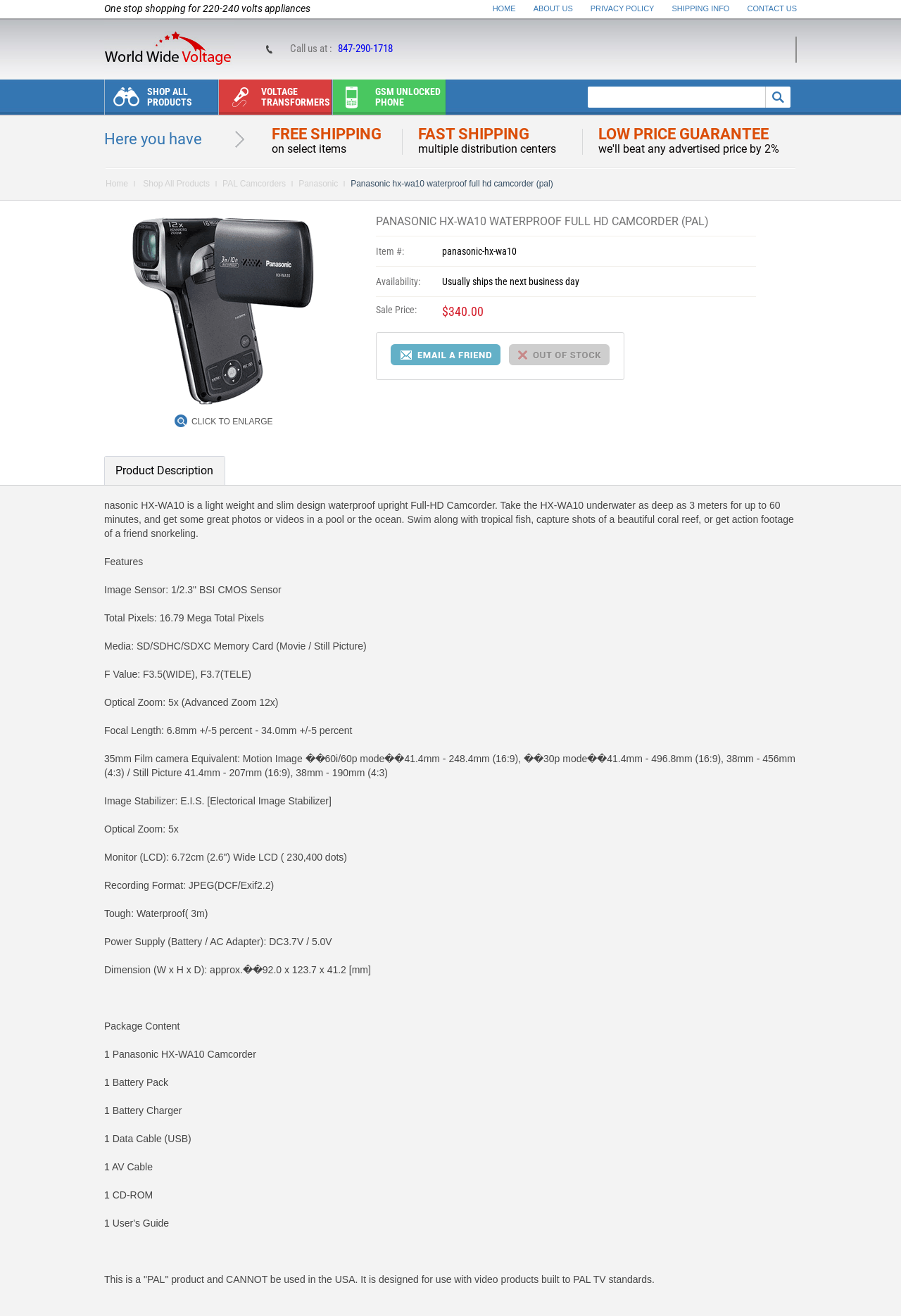Extract the bounding box for the UI element that matches this description: "Product Description".

[0.116, 0.348, 0.249, 0.369]